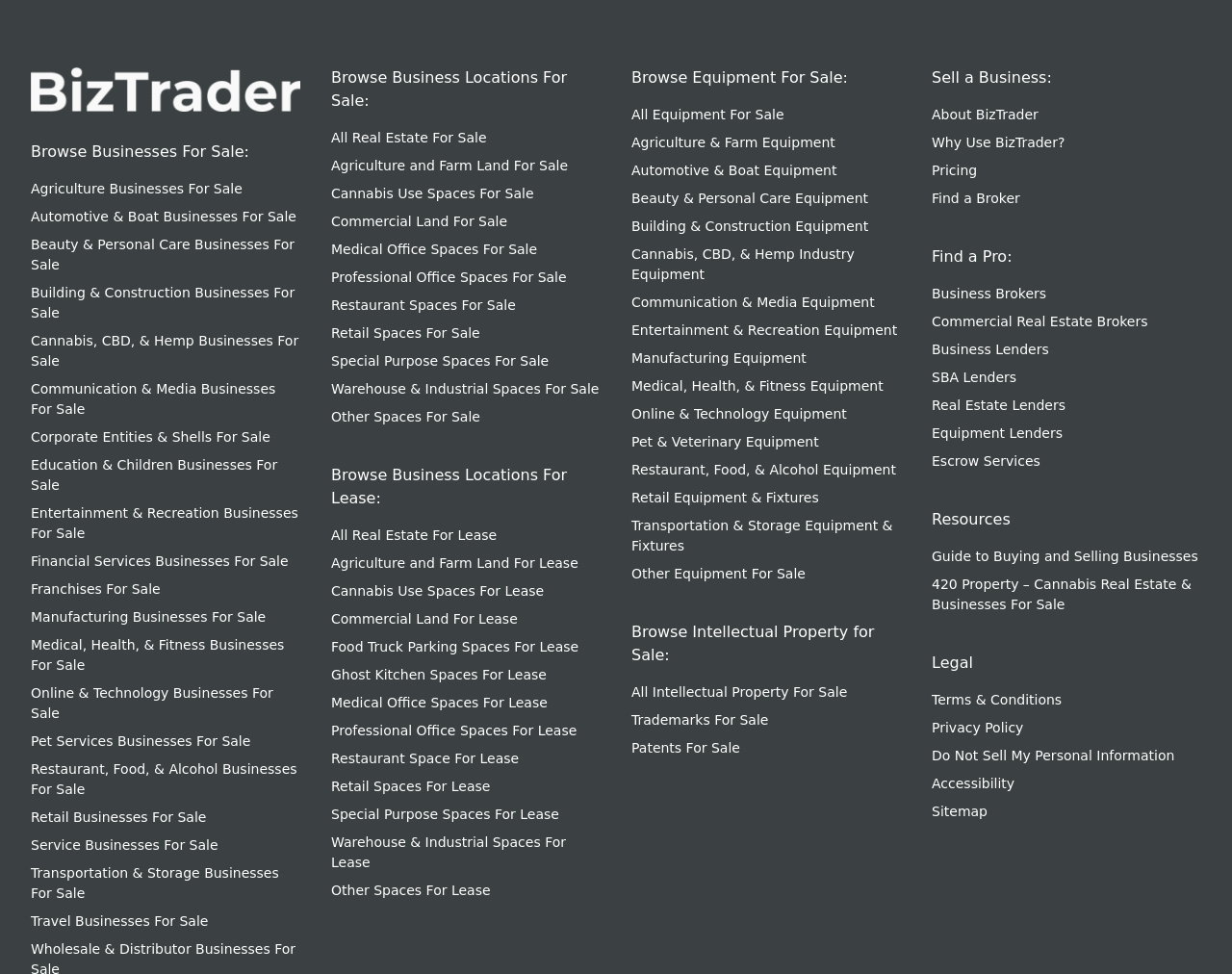What is the first business category for sale?
Give a detailed explanation using the information visible in the image.

Based on the webpage, the first link under the 'Browse Businesses For Sale:' heading is 'Agriculture Businesses For Sale', which indicates that the first business category for sale is Agriculture Businesses.